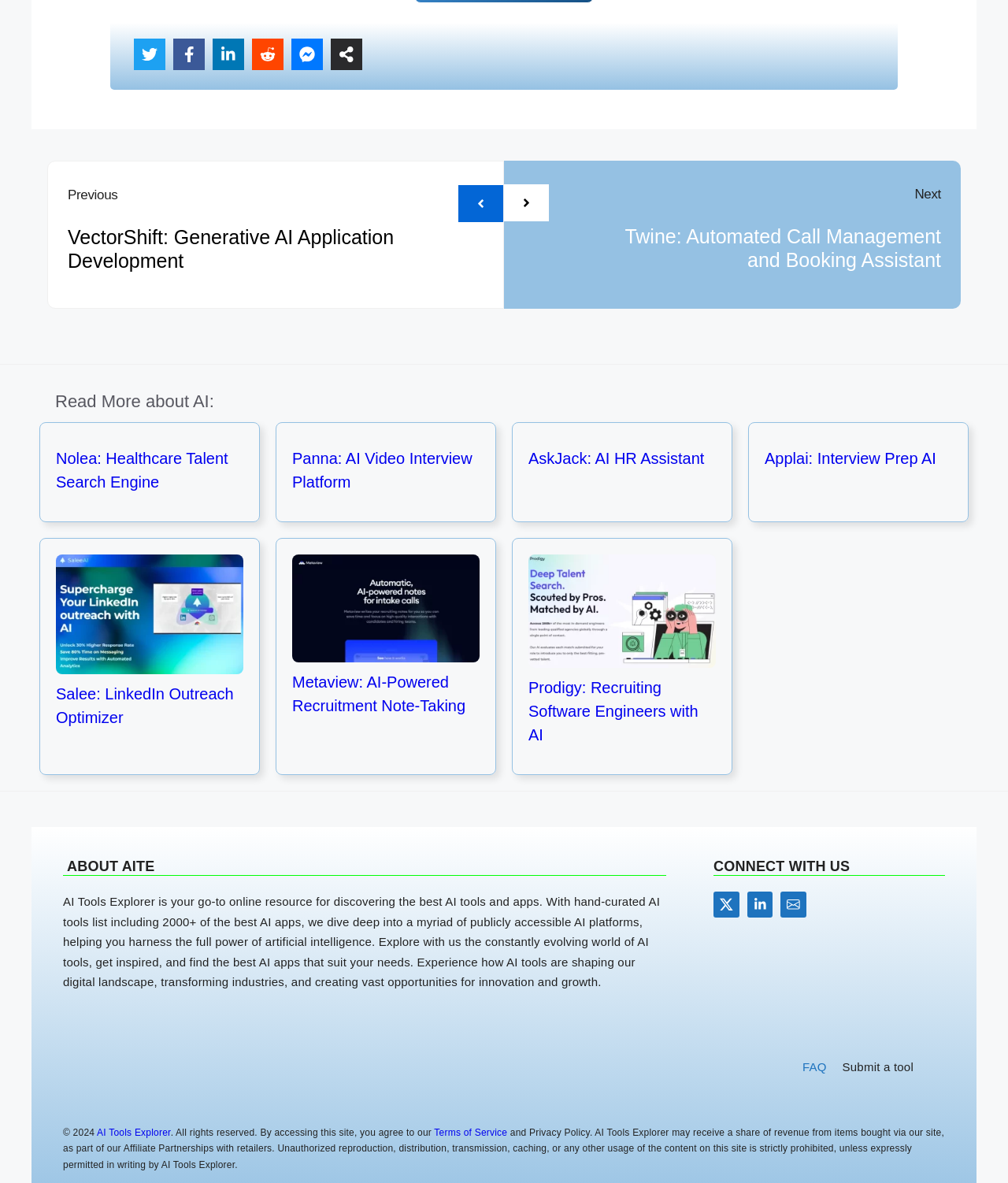Show the bounding box coordinates for the element that needs to be clicked to execute the following instruction: "Click on Twitter". Provide the coordinates in the form of four float numbers between 0 and 1, i.e., [left, top, right, bottom].

[0.133, 0.033, 0.164, 0.059]